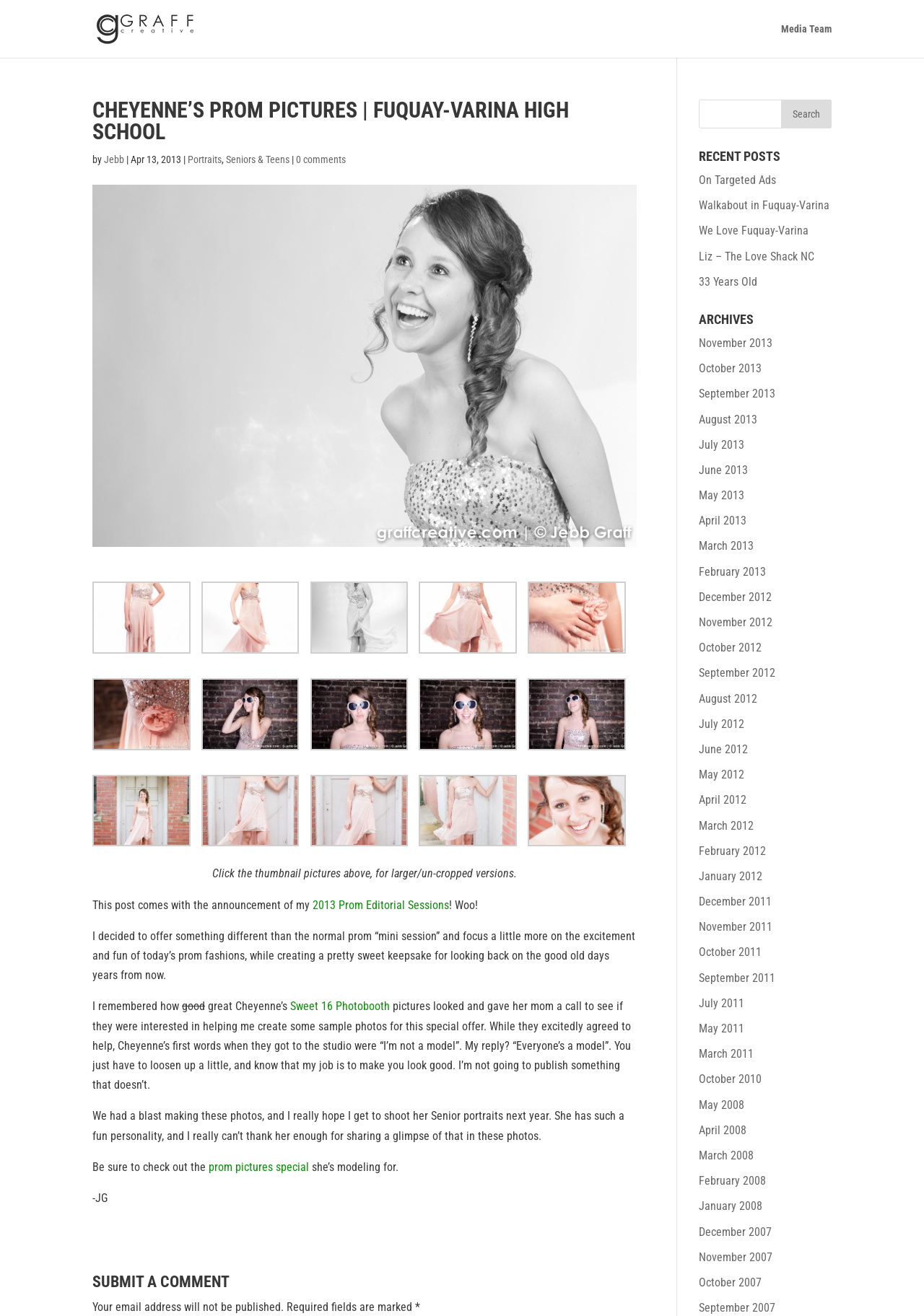Locate the bounding box coordinates of the element to click to perform the following action: 'Search for something'. The coordinates should be given as four float values between 0 and 1, in the form of [left, top, right, bottom].

[0.1, 0.0, 0.9, 0.001]